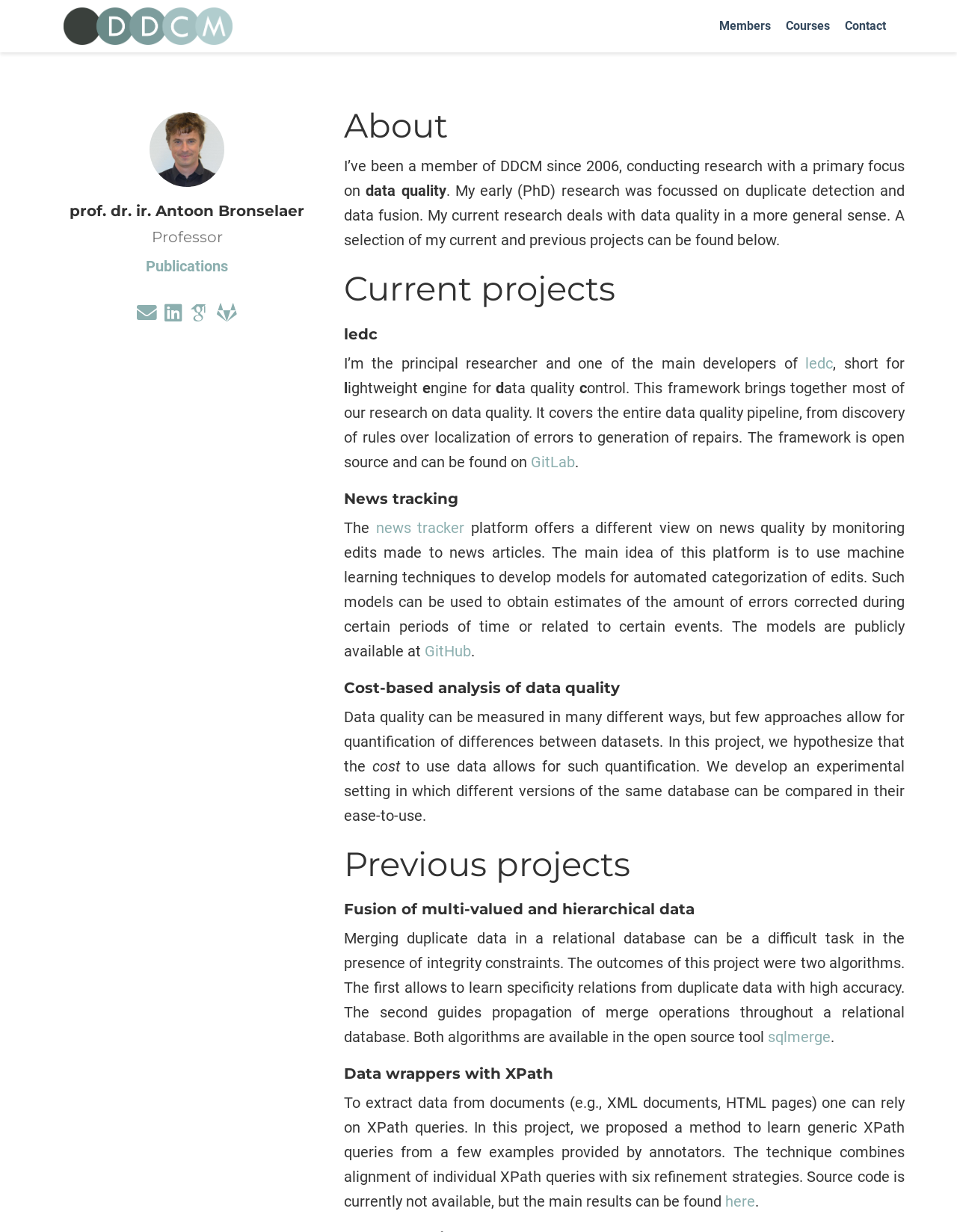What is the name of the project led by the professor?
Utilize the image to construct a detailed and well-explained answer.

I found the name of the project by looking at the heading element with the text 'ledc' which is located below the 'Current projects' heading.